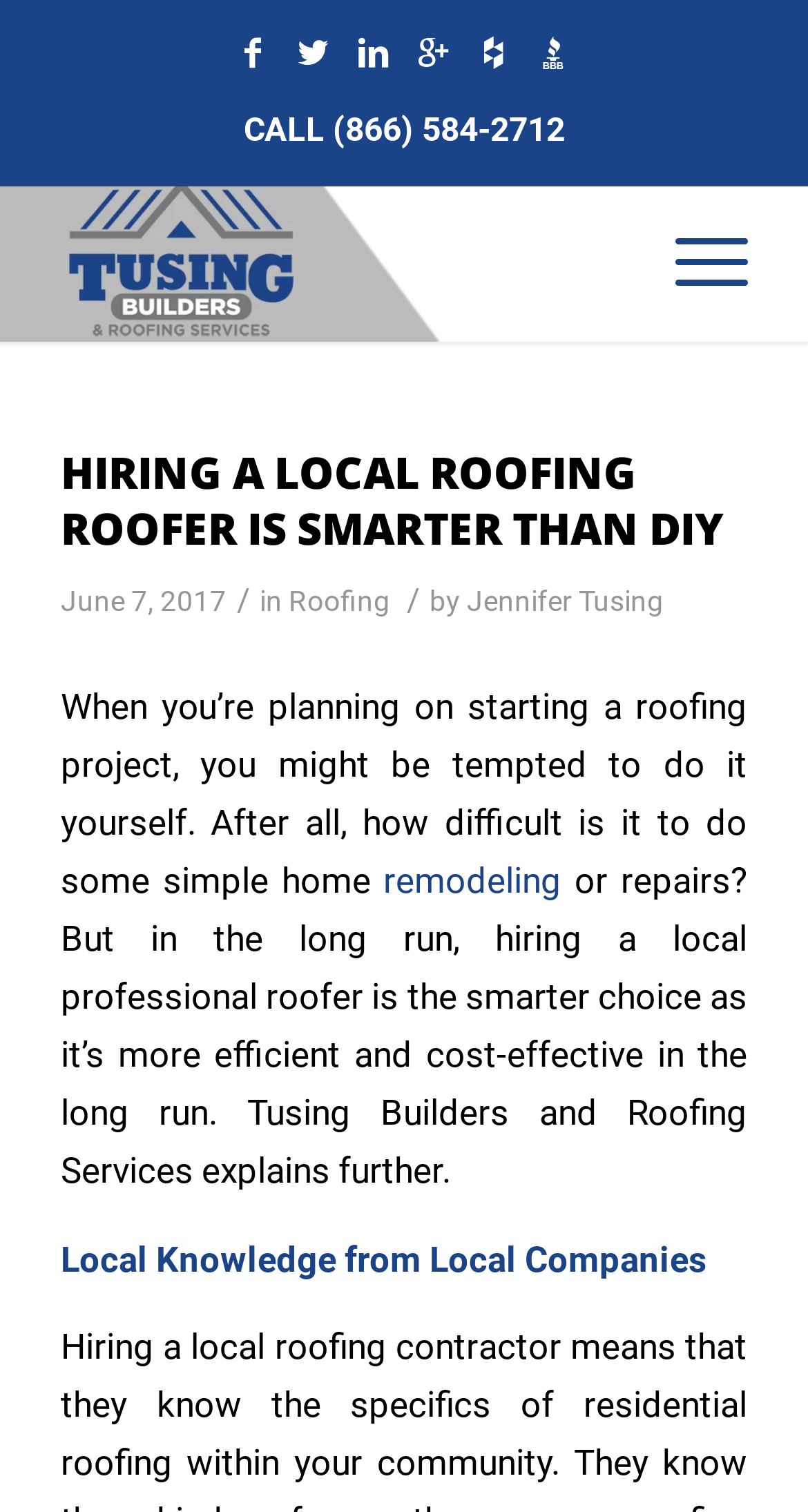By analyzing the image, answer the following question with a detailed response: What is the name of the company?

The company name is found in the link element 'Tusing Builders & Roofing Services' which is located at the top of the webpage, and it is also mentioned in the image description.